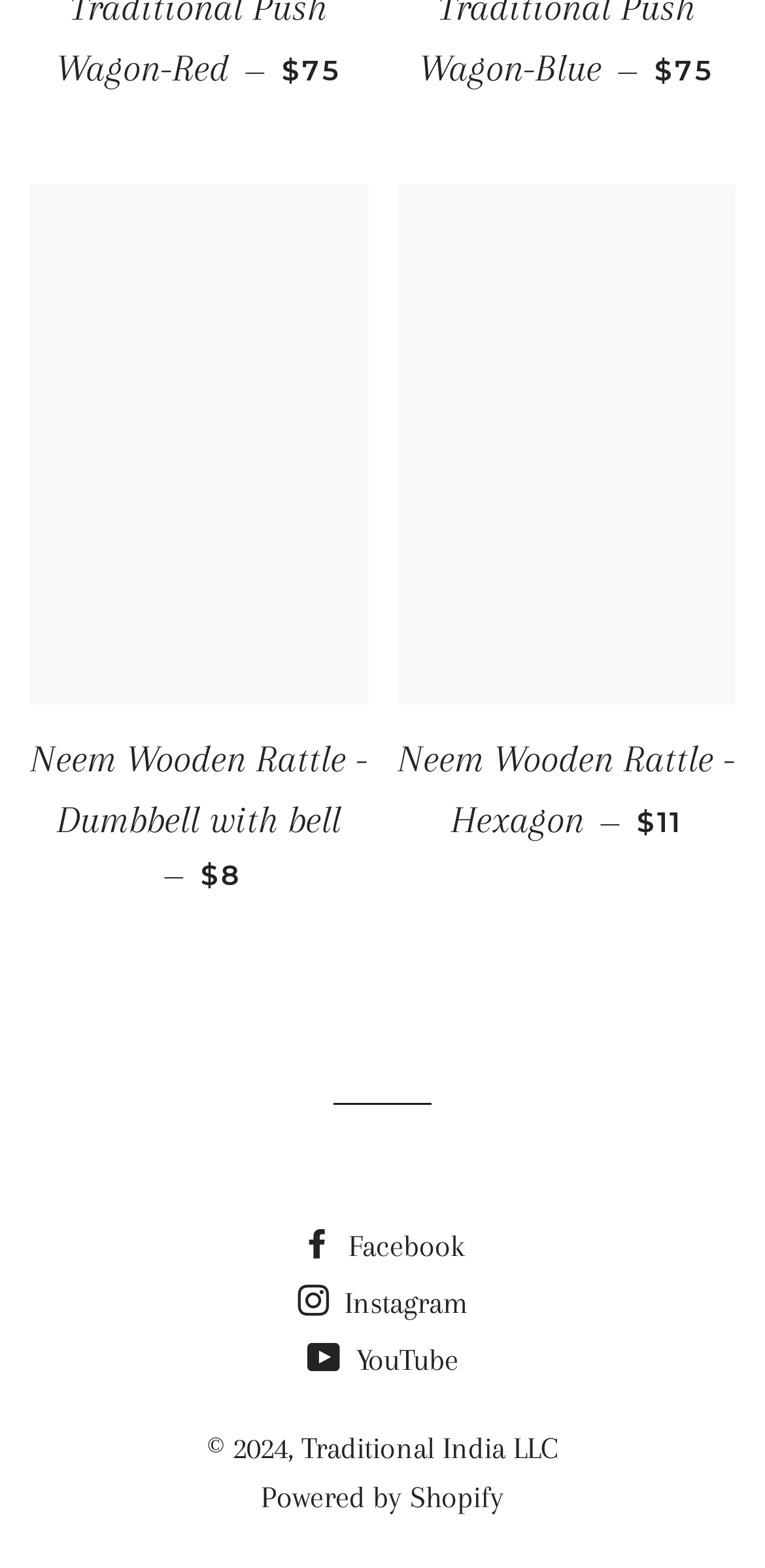Respond to the question below with a single word or phrase:
How many social media links are there?

3